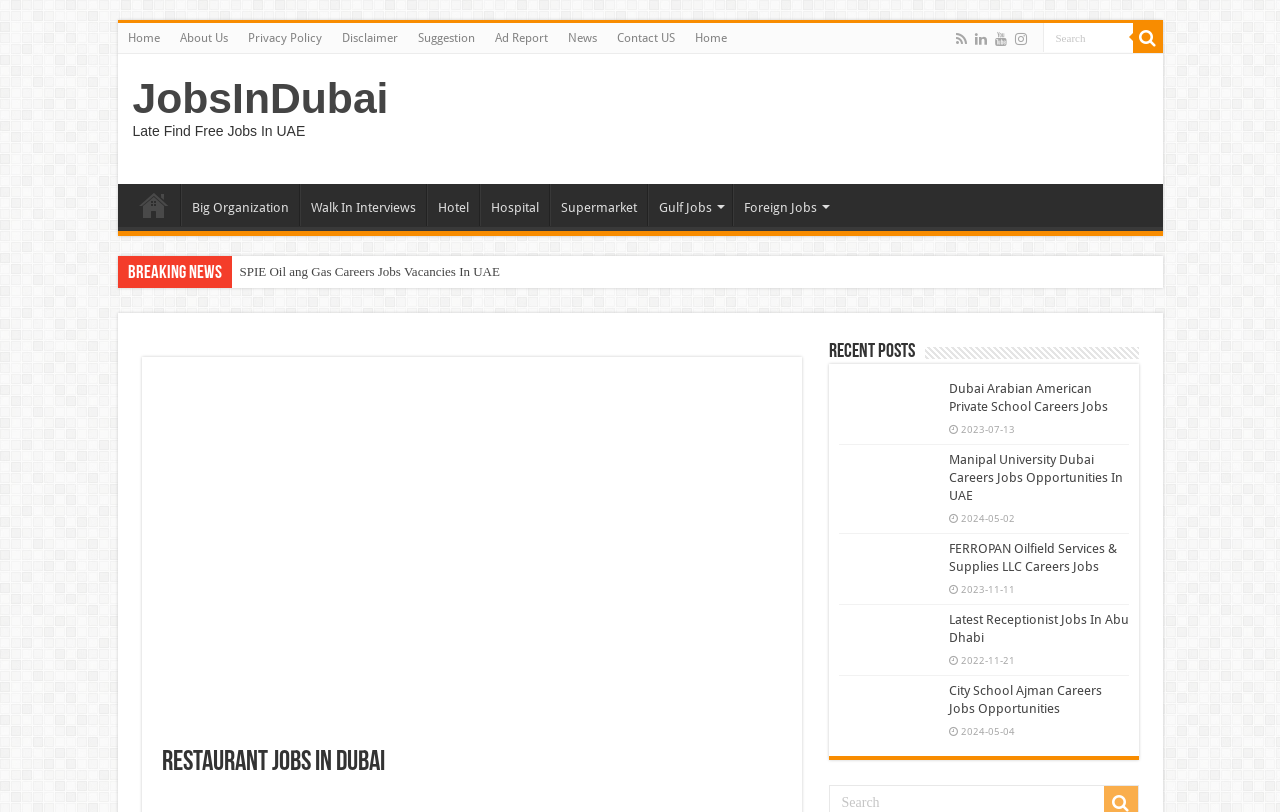Please find the bounding box coordinates of the section that needs to be clicked to achieve this instruction: "Apply for Dubai Arabian American Private School jobs".

[0.655, 0.468, 0.733, 0.537]